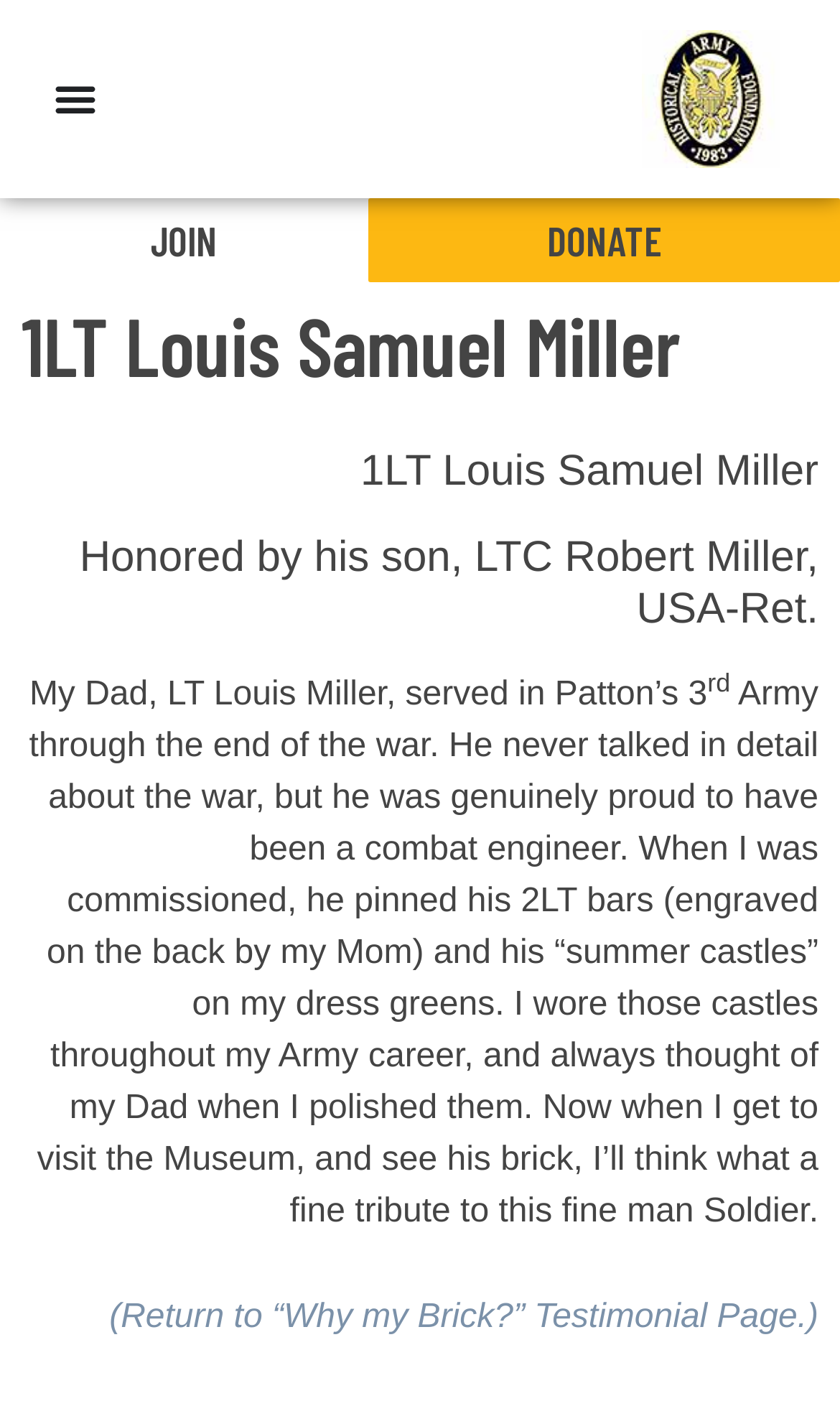What is the relationship between the author and 1LT Louis Samuel Miller?
Based on the screenshot, provide a one-word or short-phrase response.

son